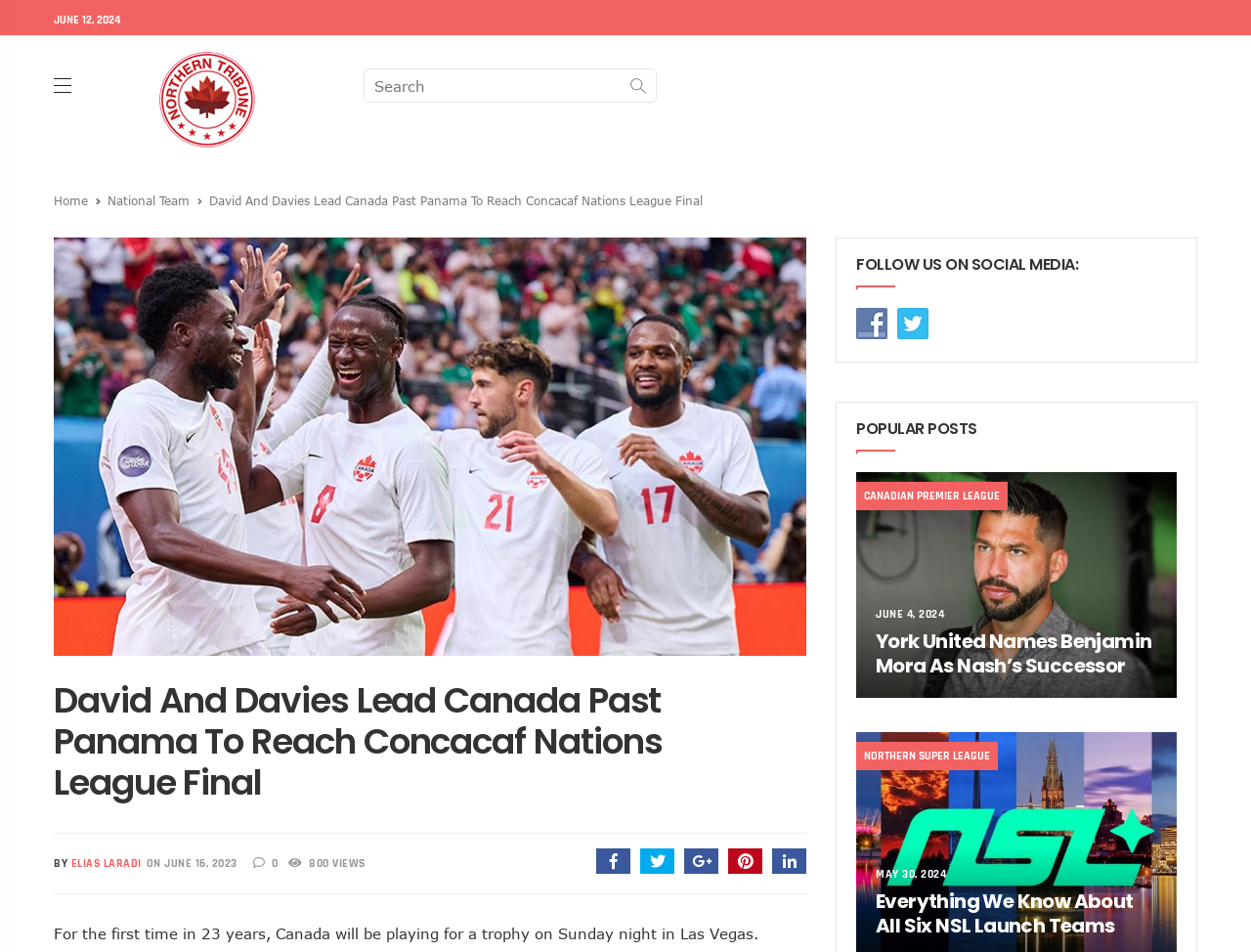Who wrote the article about Canada's Concacaf Nations League match?
Please respond to the question thoroughly and include all relevant details.

I found the author's name by looking at the link element with the text 'ELIAS LARADI' below the article title.